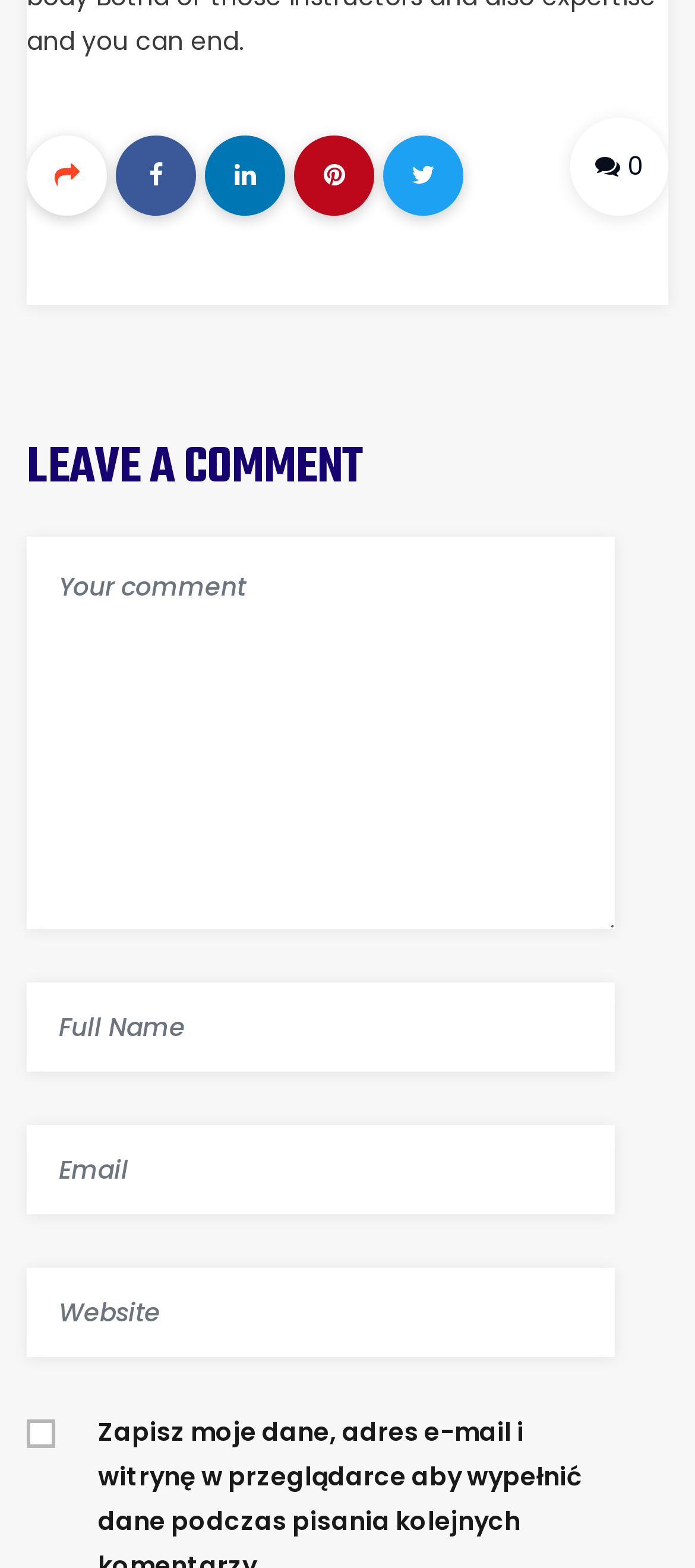Is the 'Website' textbox required?
Answer the question using a single word or phrase, according to the image.

No